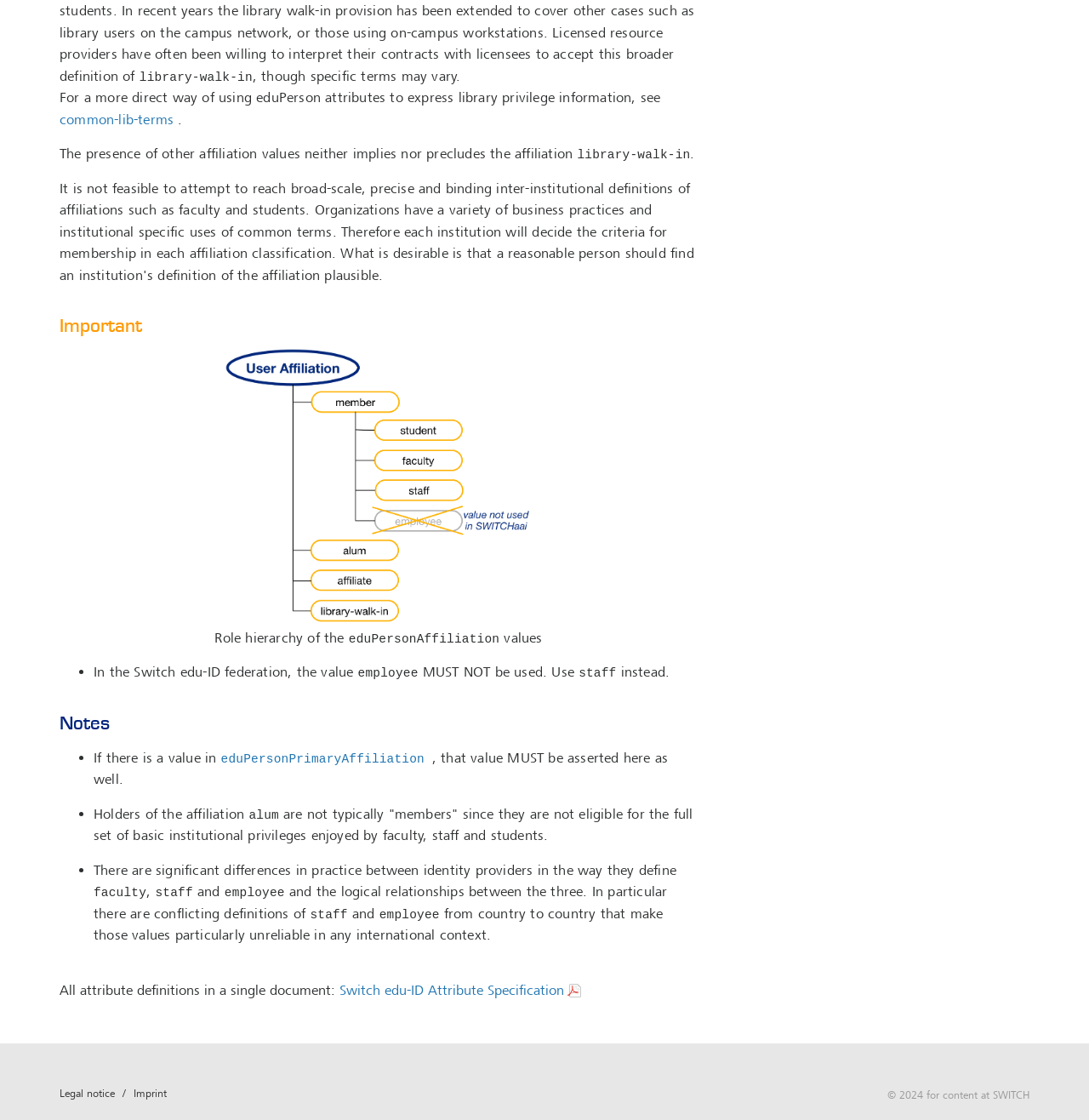Give the bounding box coordinates for this UI element: "Legal notice". The coordinates should be four float numbers between 0 and 1, arranged as [left, top, right, bottom].

[0.055, 0.971, 0.105, 0.983]